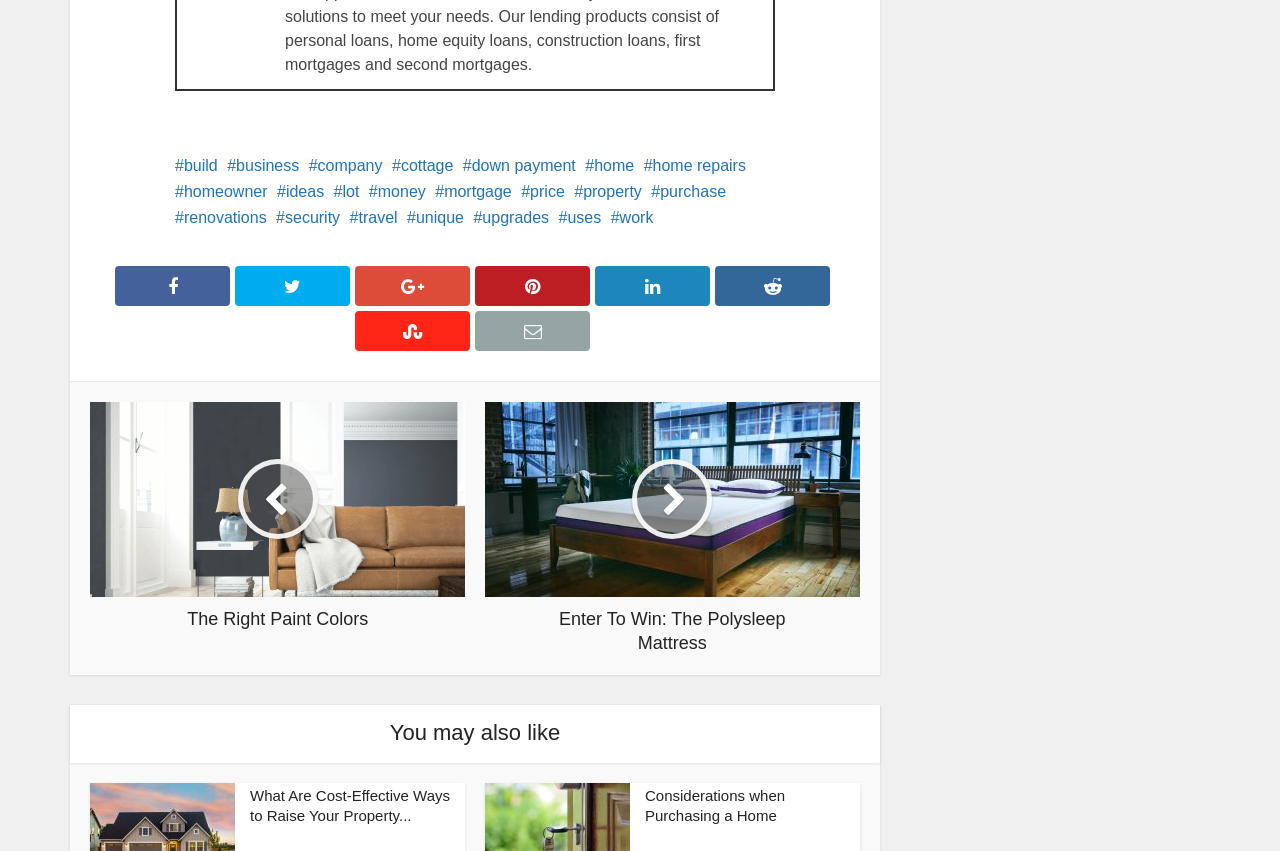Extract the bounding box coordinates for the UI element described as: "The Right Paint Colors".

[0.071, 0.472, 0.363, 0.741]